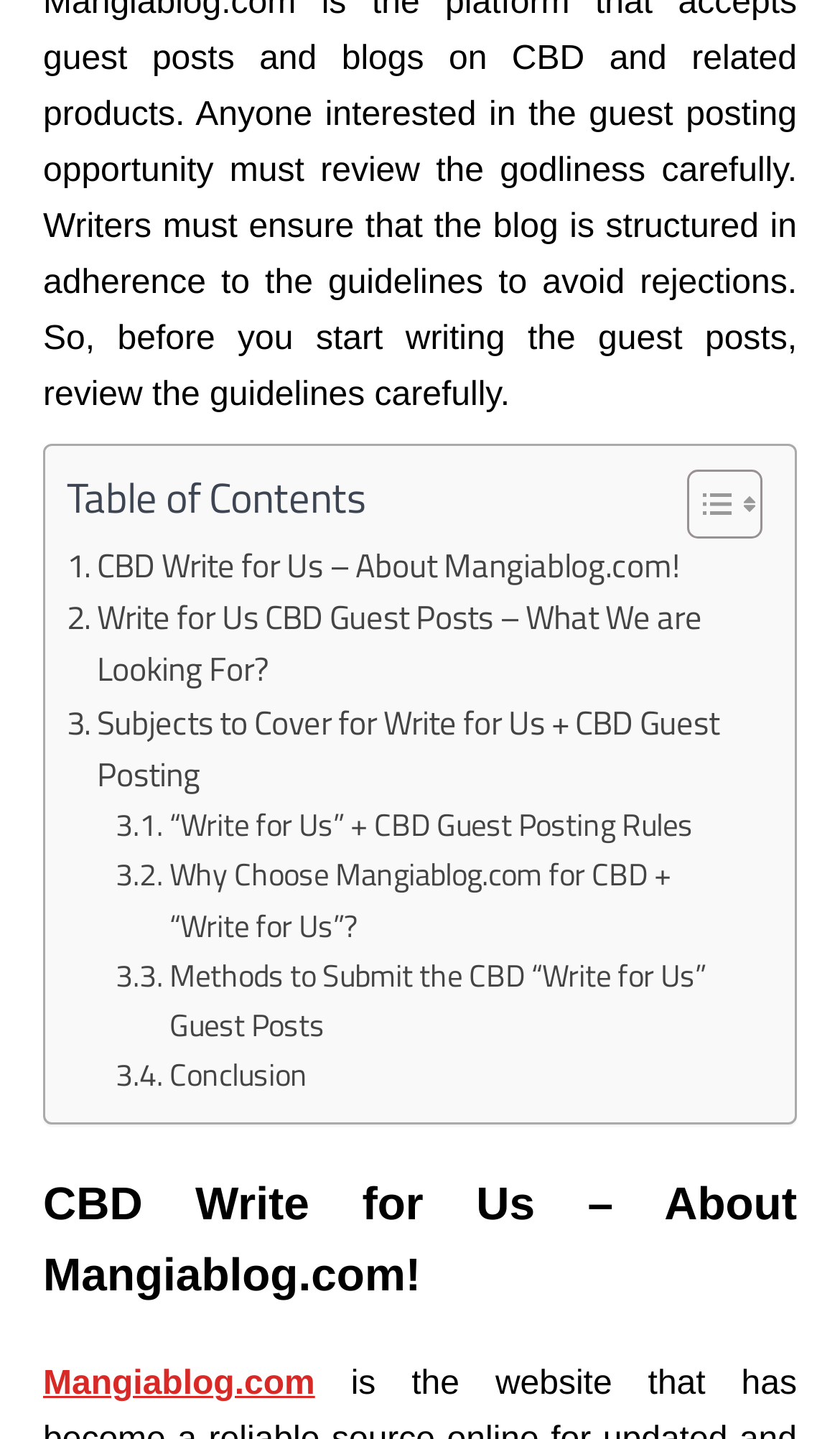Identify the bounding box coordinates of the clickable region required to complete the instruction: "Check the conclusion". The coordinates should be given as four float numbers within the range of 0 and 1, i.e., [left, top, right, bottom].

[0.138, 0.73, 0.366, 0.765]